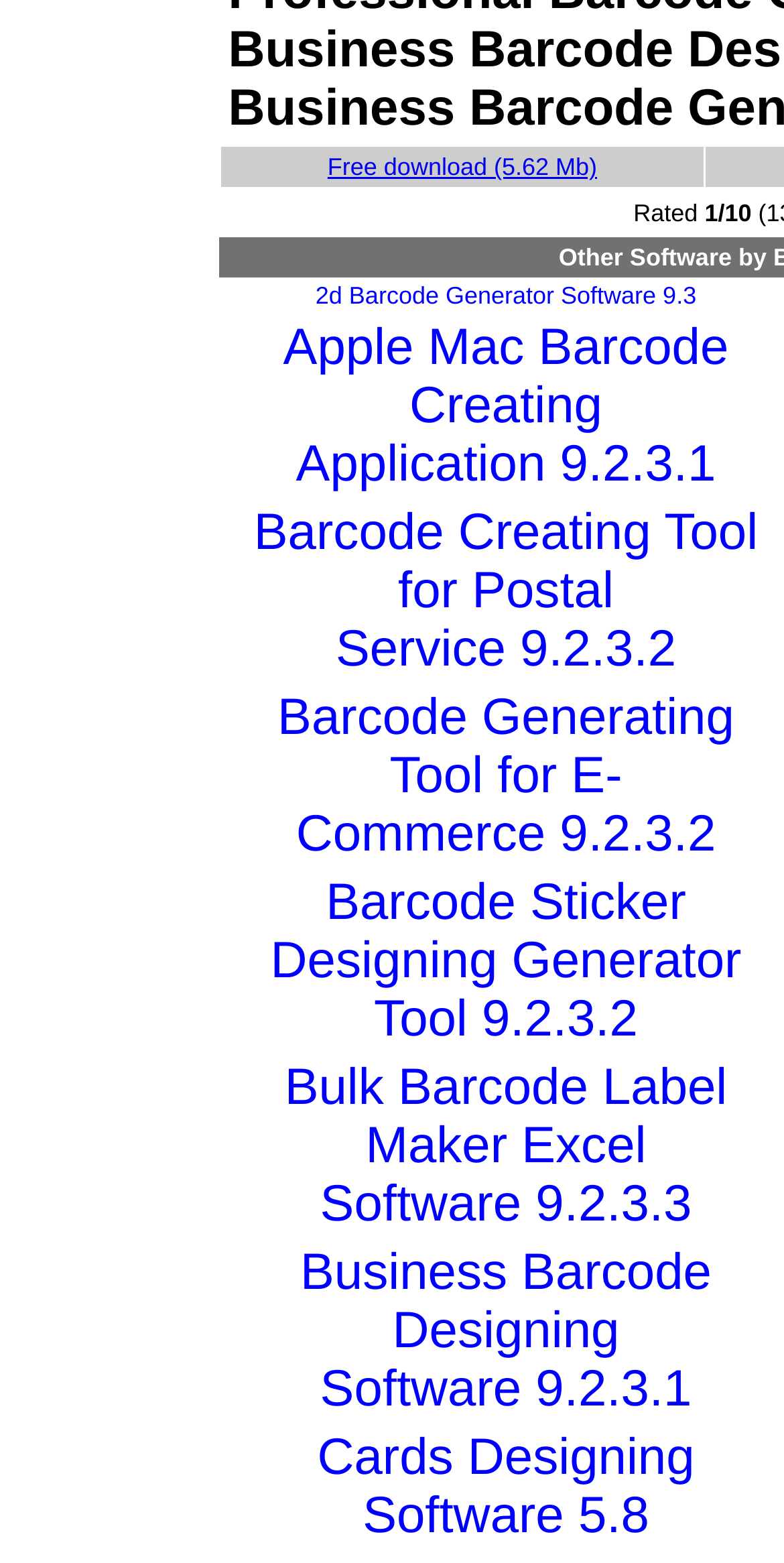Answer the question with a brief word or phrase:
What is the purpose of the Barcode Creating Tool for Postal Service?

Creating barcodes for postal service